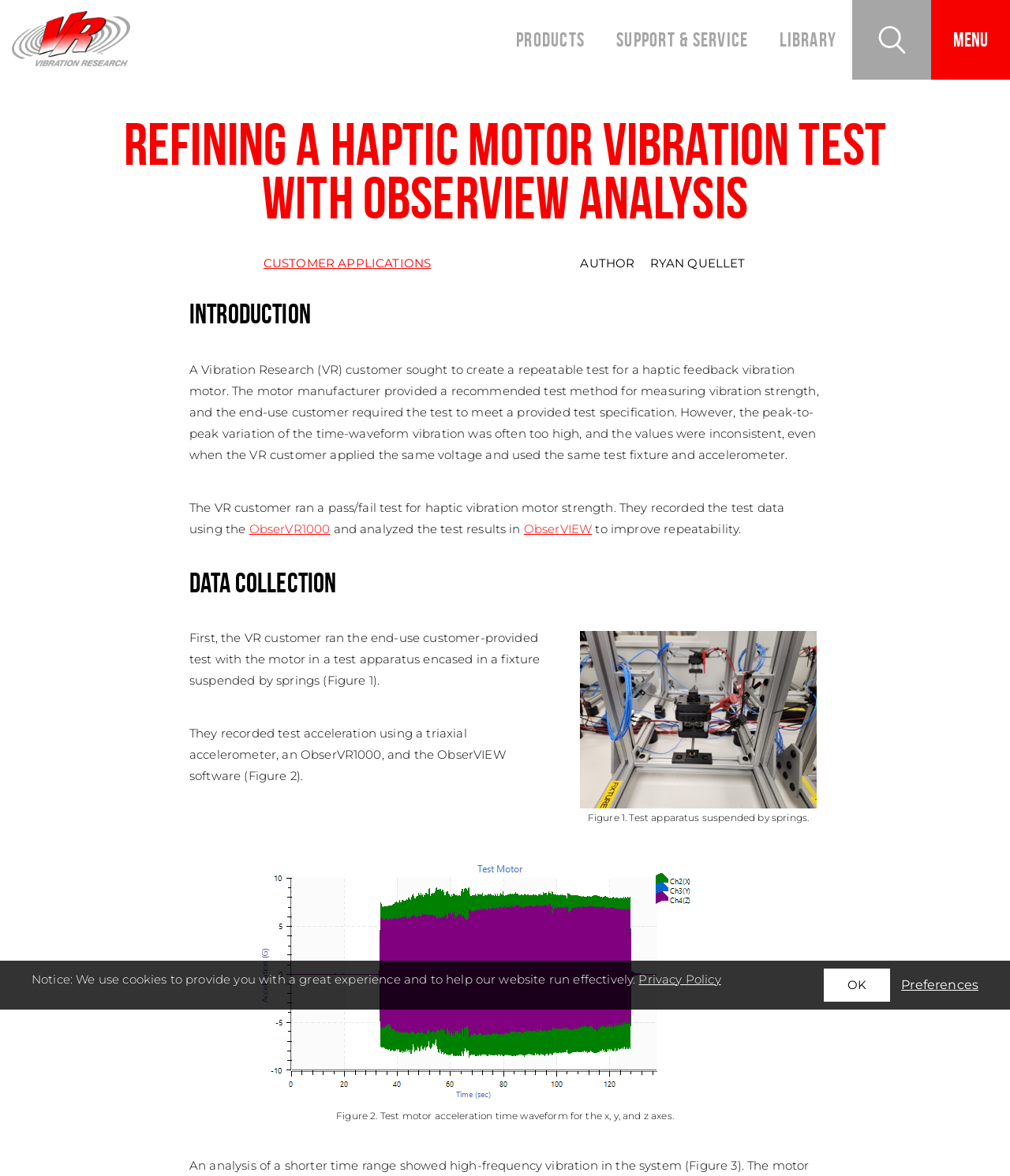Describe all the visual and textual components of the webpage comprehensively.

The webpage is about refining a haptic motor vibration test with ObserVIEW analysis. At the top, there is a header section with a logo of Vibration Research on the left, followed by links to "Products", "Support & Service", "Library", and a search button on the right. Below the header, there is a main content section.

The main content section starts with a heading "Refining a Haptic Motor Vibration Test with ObserVIEW Analysis" followed by two subheadings: "CUSTOMER APPLICATIONS" and "AUTHOR RYAN QUELLET". The "CUSTOMER APPLICATIONS" section has a link to the same title, while the "AUTHOR RYAN QUELLET" section has an introduction to the article.

The introduction explains that a Vibration Research customer sought to create a repeatable test for a haptic feedback vibration motor, but the peak-to-peak variation of the time-waveform vibration was often too high and inconsistent. The customer ran a pass/fail test for haptic vibration motor strength and recorded the test data using ObserVR1000 and analyzed the test results in ObserVIEW to improve repeatability.

Below the introduction, there are two sections: "Data Collection" and a figure section. The "Data Collection" section explains that the customer ran the end-use customer-provided test with the motor in a test apparatus encased in a fixture suspended by springs, and recorded test acceleration using a triaxial accelerometer, an ObserVR1000, and the ObserVIEW software. The figure section has two images: Figure 1 shows a vibration test setup for a haptic motor, and Figure 2 shows an acceleration time waveform for the x, y, and z axes.

At the bottom of the page, there is a notice about cookies, with links to "Privacy Policy" and "OK" buttons. There are also sections for "Essential Cookies" and "Marketing Cookies" with checkboxes and a "SAVE PREFERENCES" button.